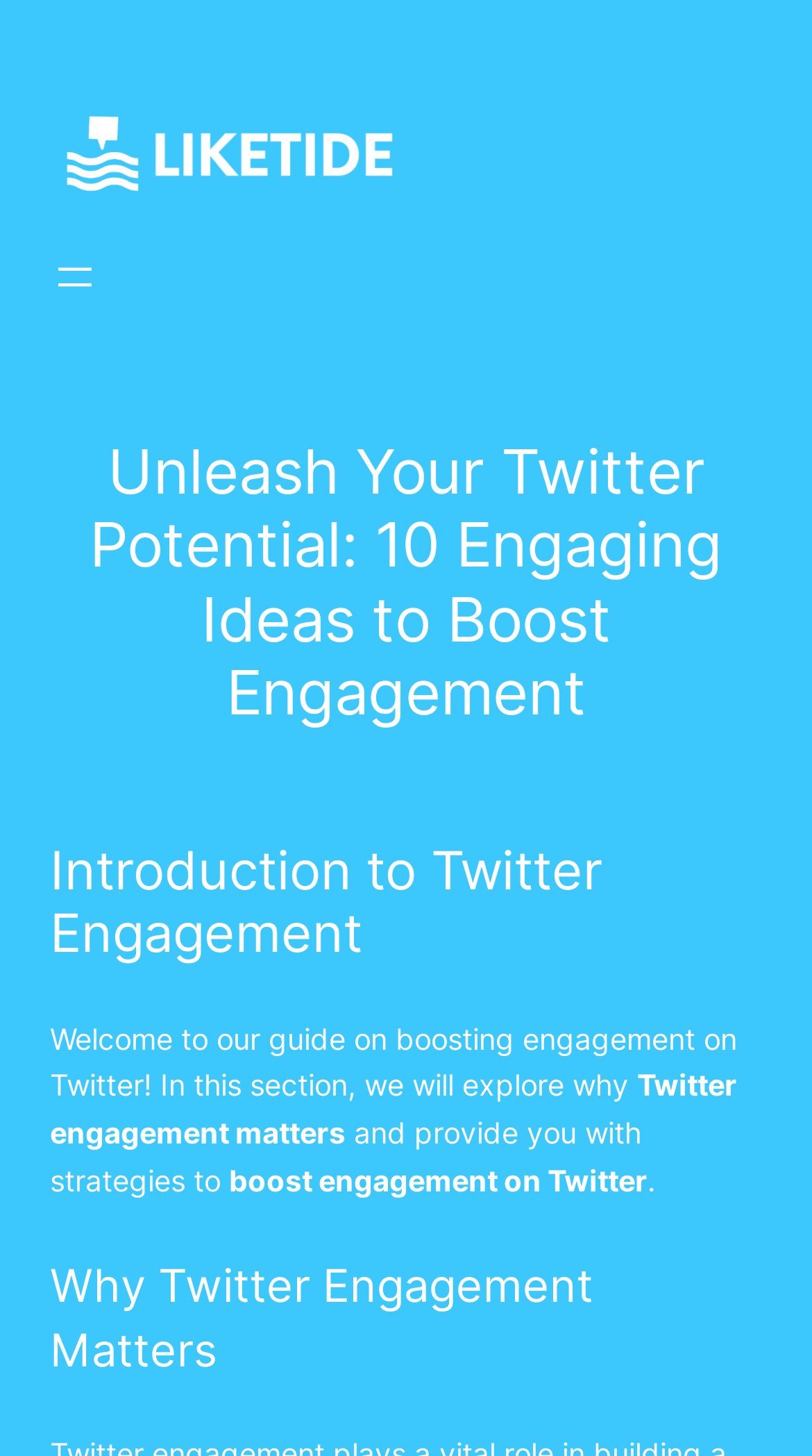Predict the bounding box of the UI element based on the description: "alt="Liketide Blog"". The coordinates should be four float numbers between 0 and 1, formatted as [left, top, right, bottom].

[0.062, 0.076, 0.513, 0.138]